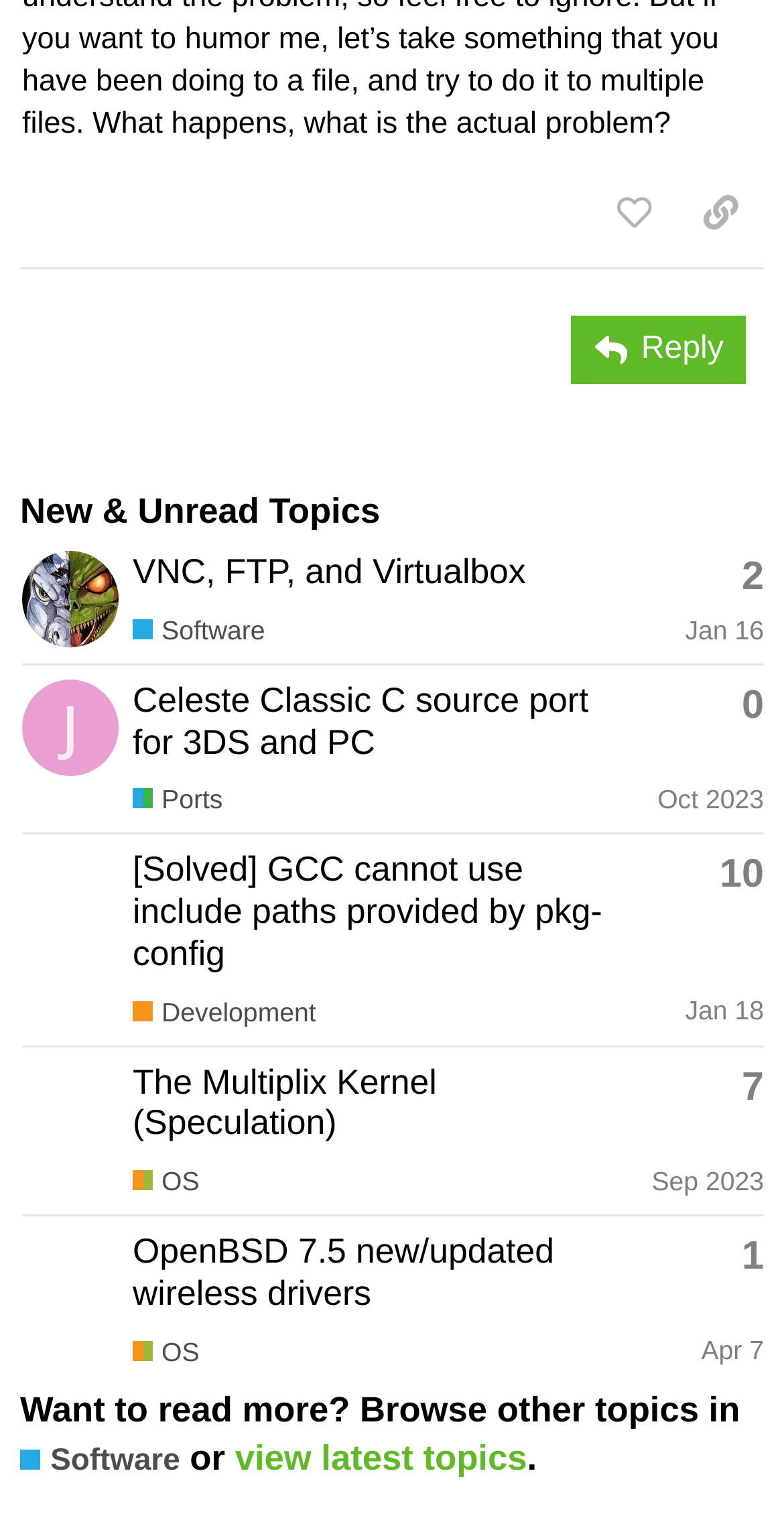Could you specify the bounding box coordinates for the clickable section to complete the following instruction: "Reply to this post"?

[0.729, 0.206, 0.952, 0.251]